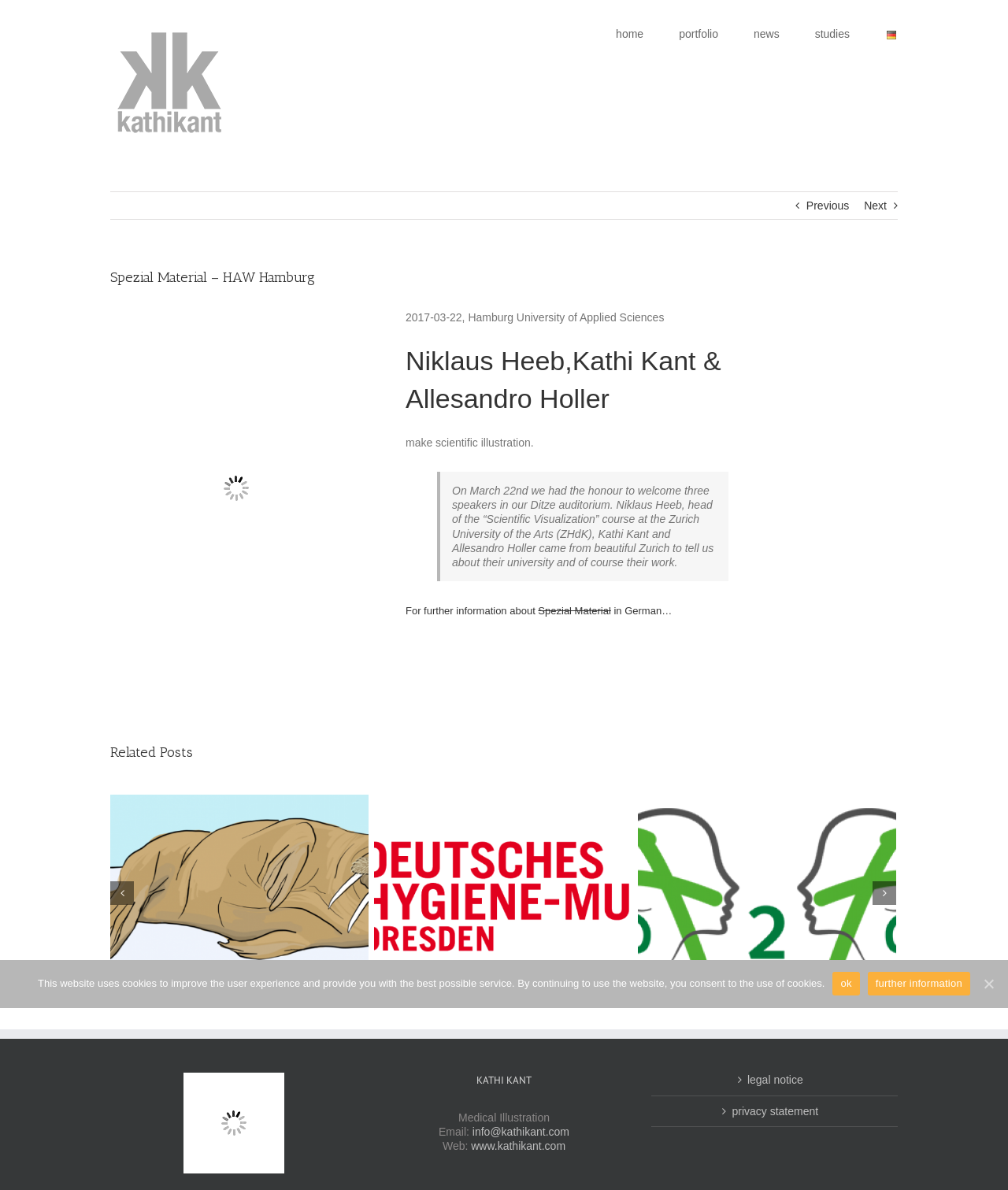What is the title or heading displayed on the webpage?

Spezial Material – HAW Hamburg